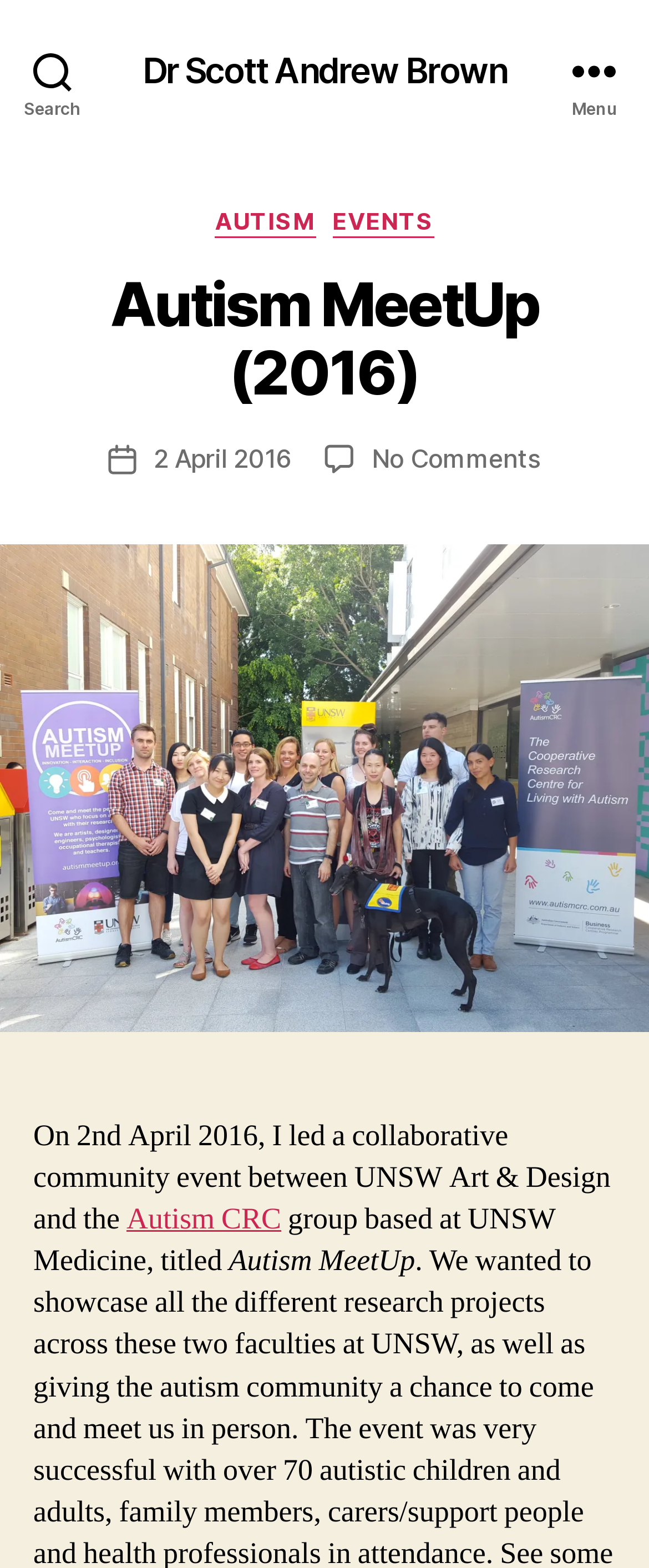What is the event title?
Provide a concise answer using a single word or phrase based on the image.

Autism MeetUp